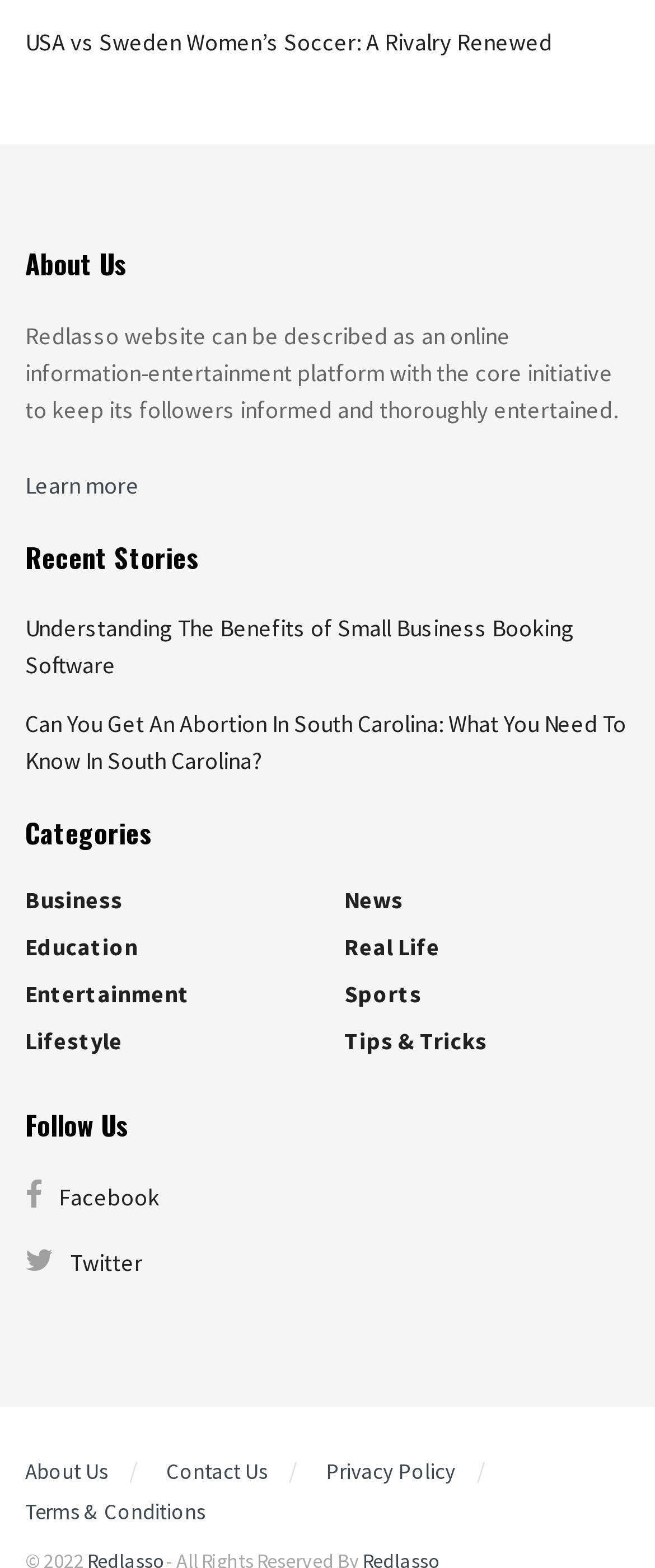Predict the bounding box of the UI element based on the description: "Lifestyle". The coordinates should be four float numbers between 0 and 1, formatted as [left, top, right, bottom].

[0.038, 0.654, 0.187, 0.673]